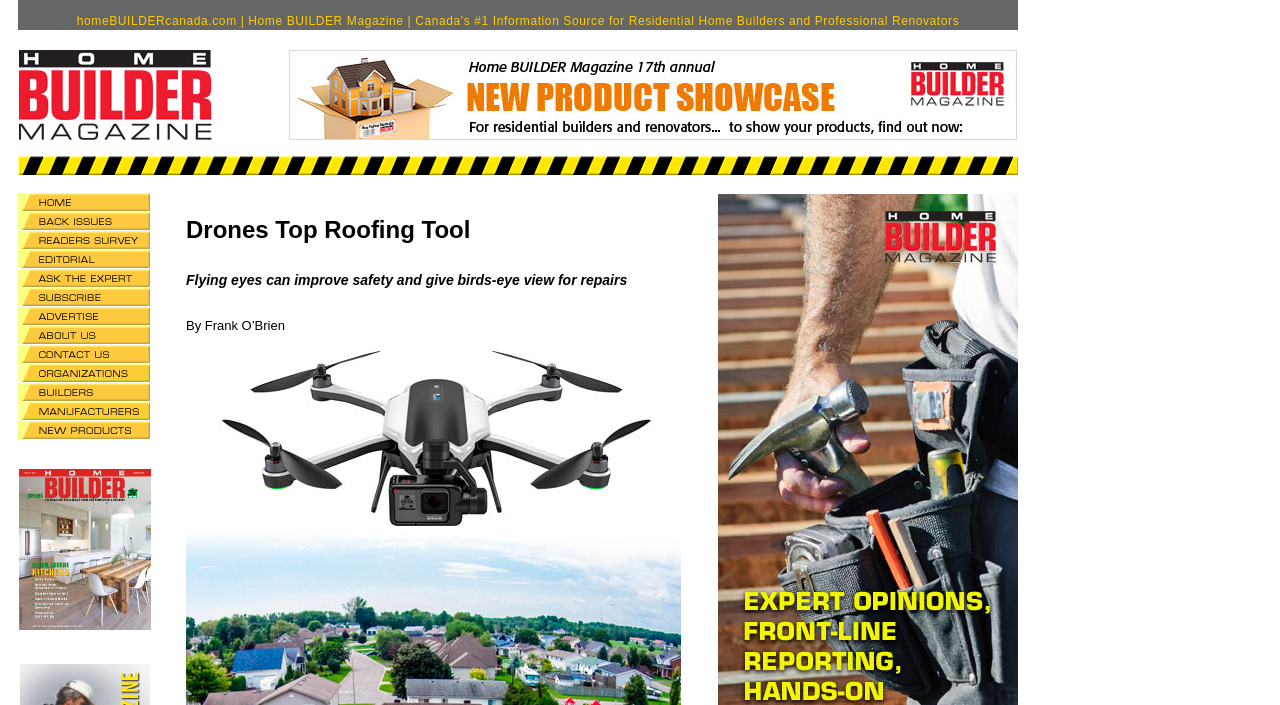Predict the bounding box of the UI element that fits this description: "alt="Home Builder current issue"".

[0.015, 0.874, 0.118, 0.898]